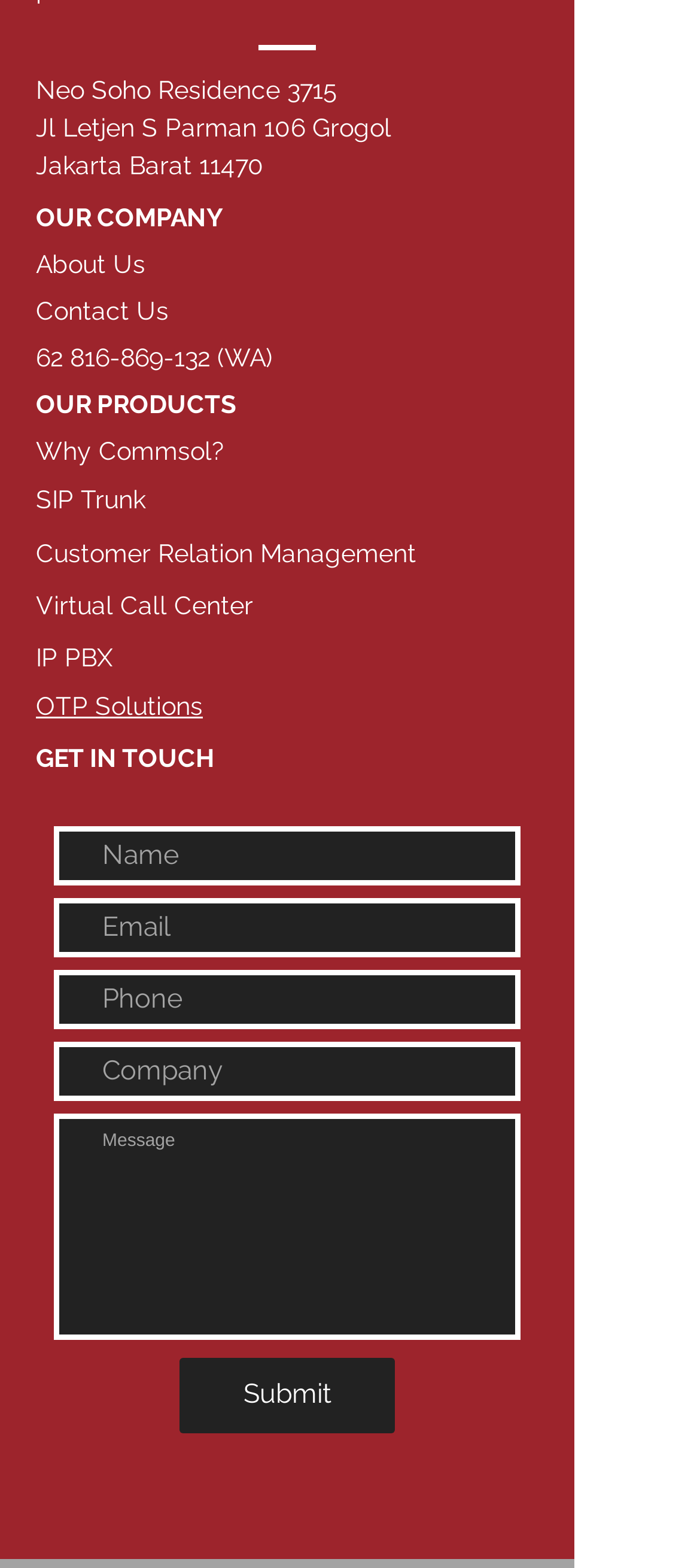Respond with a single word or phrase to the following question: What is the purpose of the form at the bottom?

To get in touch